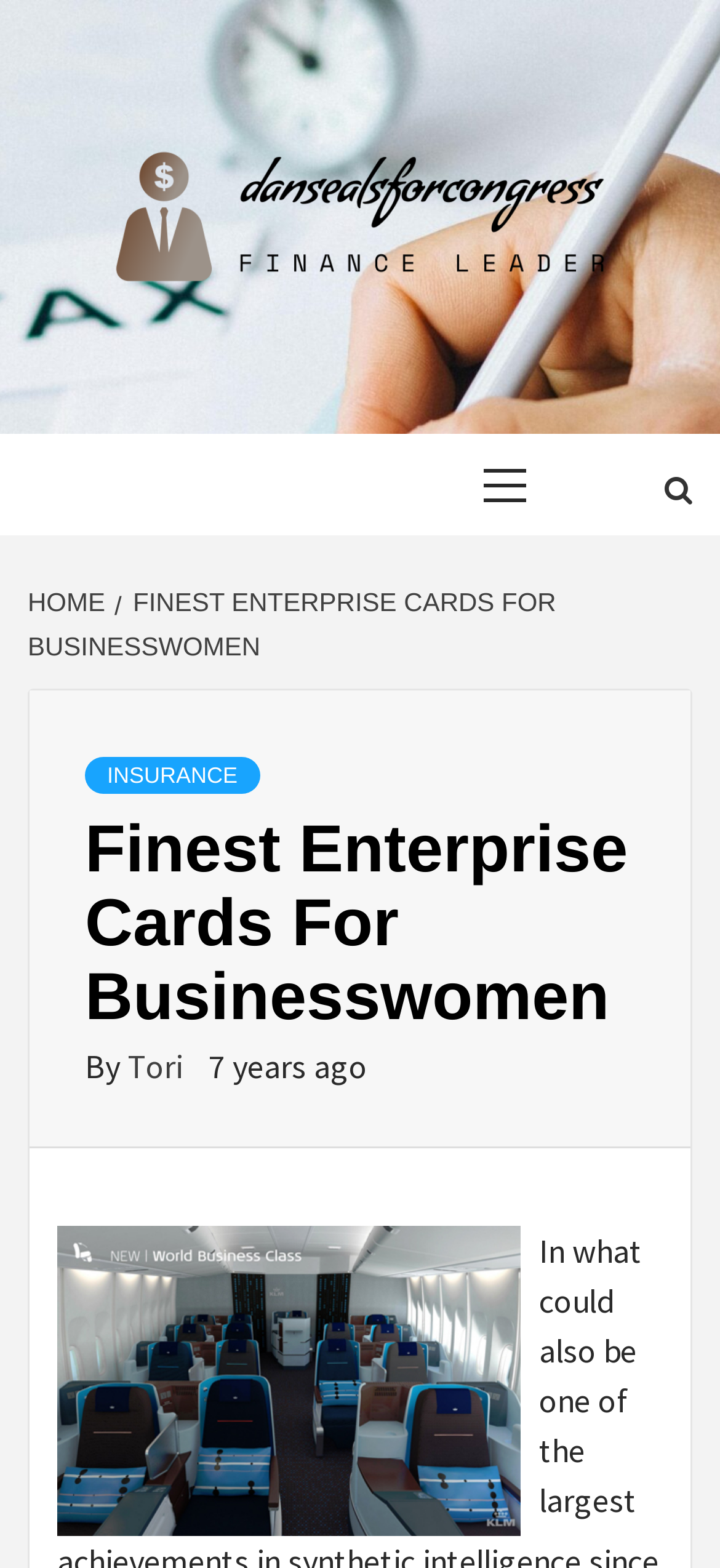Mark the bounding box of the element that matches the following description: "Finest Enterprise Cards For Businesswomen".

[0.038, 0.375, 0.772, 0.422]